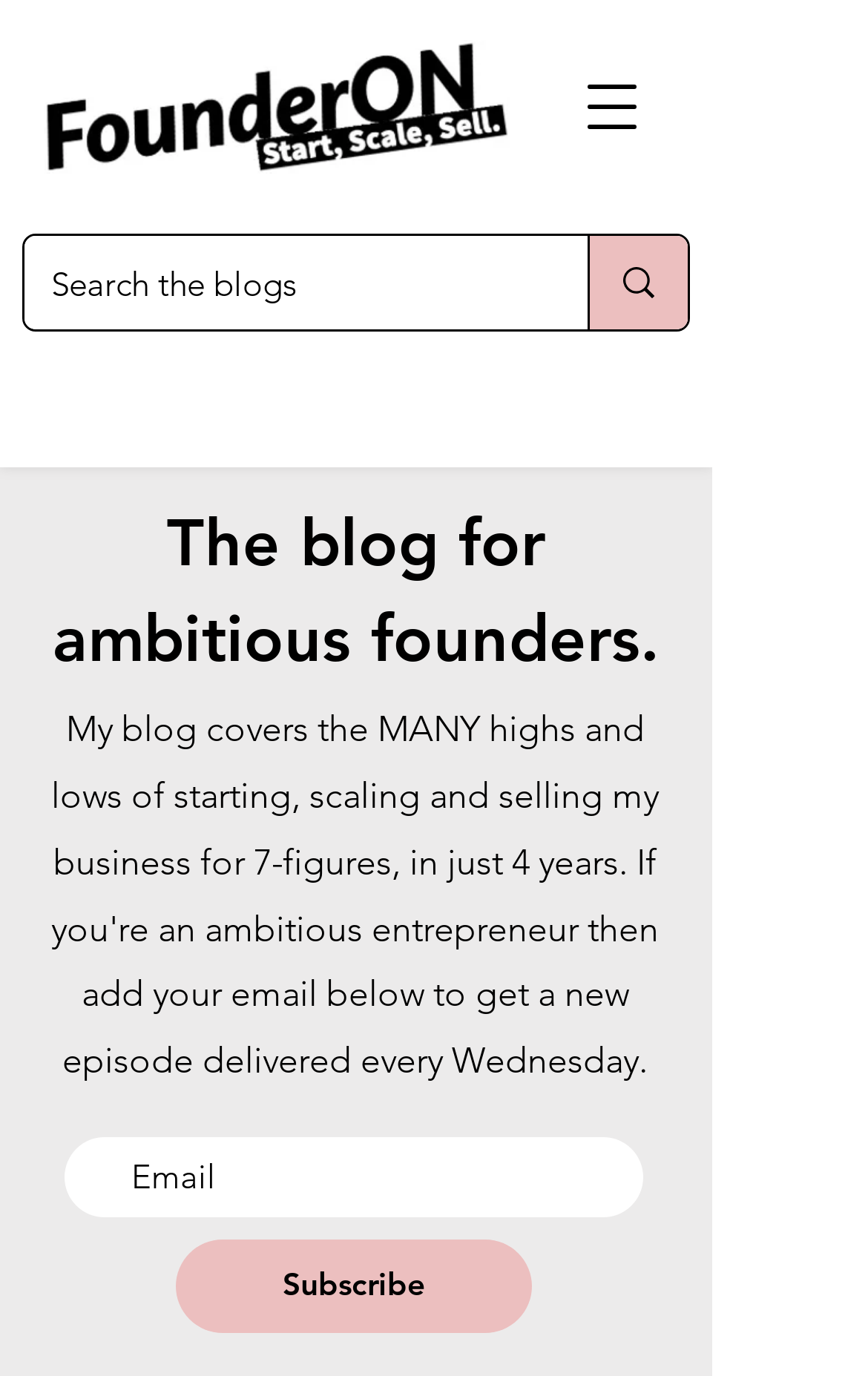What is the purpose of the search box?
Using the image as a reference, deliver a detailed and thorough answer to the question.

The search box has a placeholder text 'Search the blogs', indicating that its purpose is to search for content within the blogs.